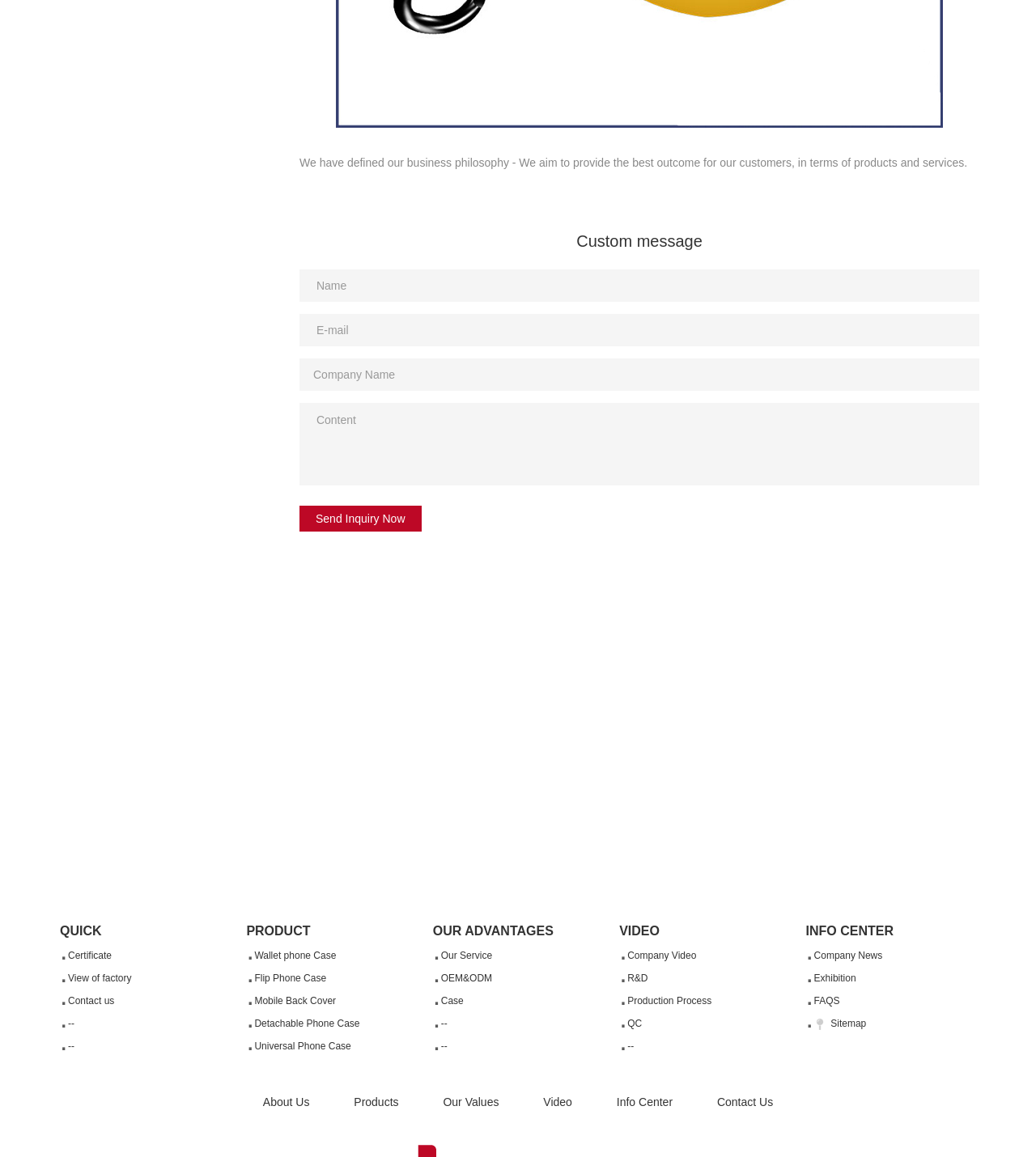What is the last link in the 'INFO CENTER' category?
From the details in the image, provide a complete and detailed answer to the question.

The 'INFO CENTER' category has several links, and the last one is '· Sitemap', which is likely to provide a map of the website's structure and content.